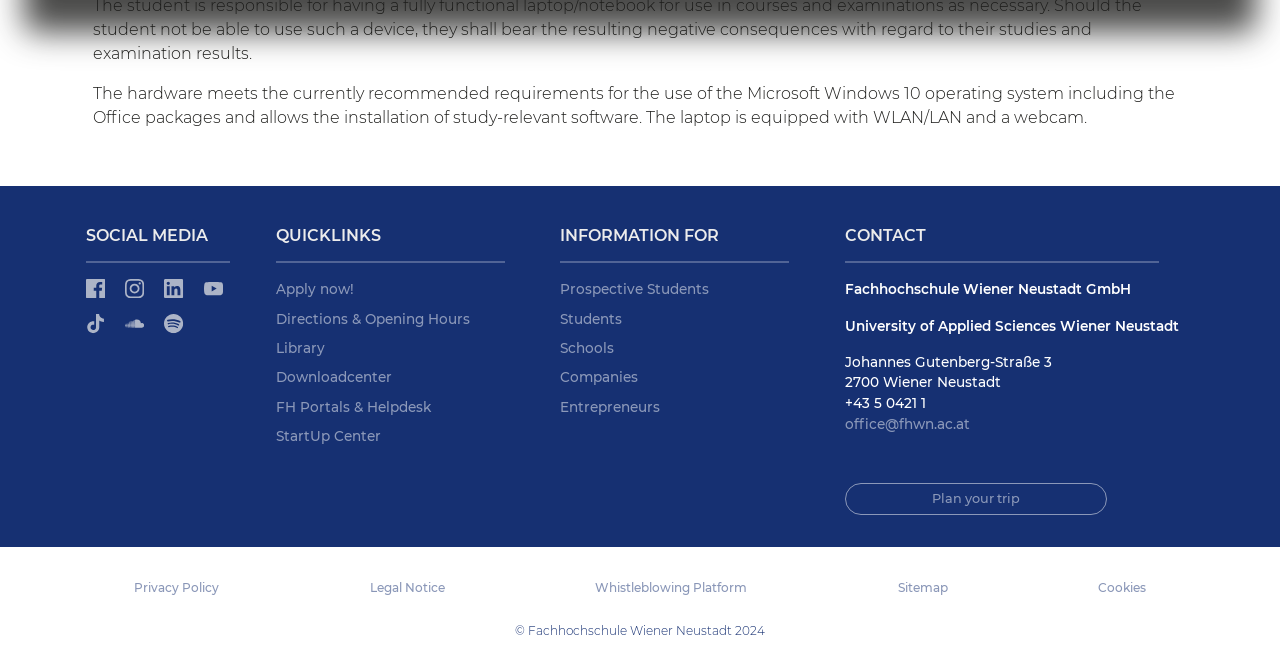Show the bounding box coordinates for the element that needs to be clicked to execute the following instruction: "Contact the university office". Provide the coordinates in the form of four float numbers between 0 and 1, i.e., [left, top, right, bottom].

[0.66, 0.645, 0.758, 0.67]